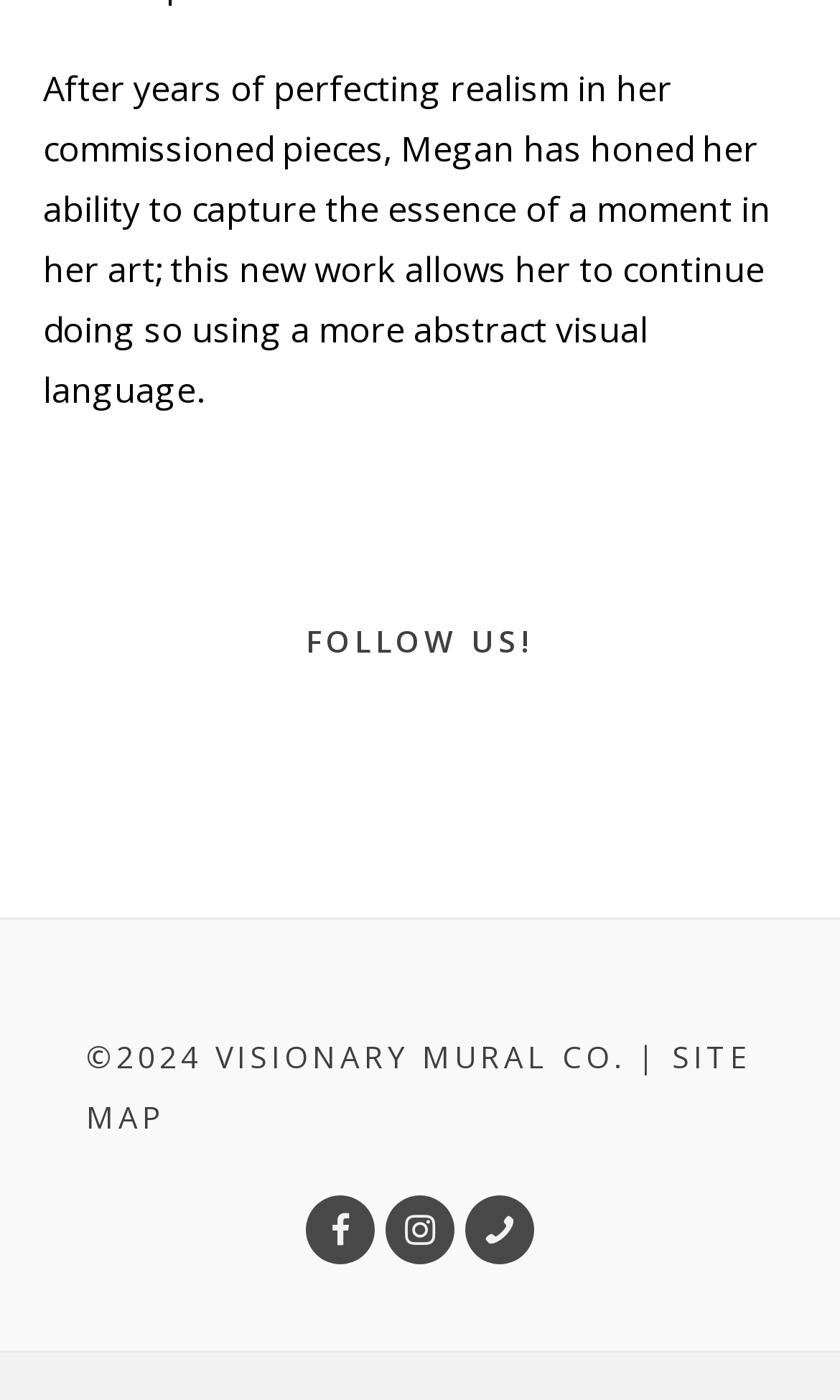Extract the bounding box coordinates for the UI element described as: "Site Map".

[0.103, 0.739, 0.895, 0.812]